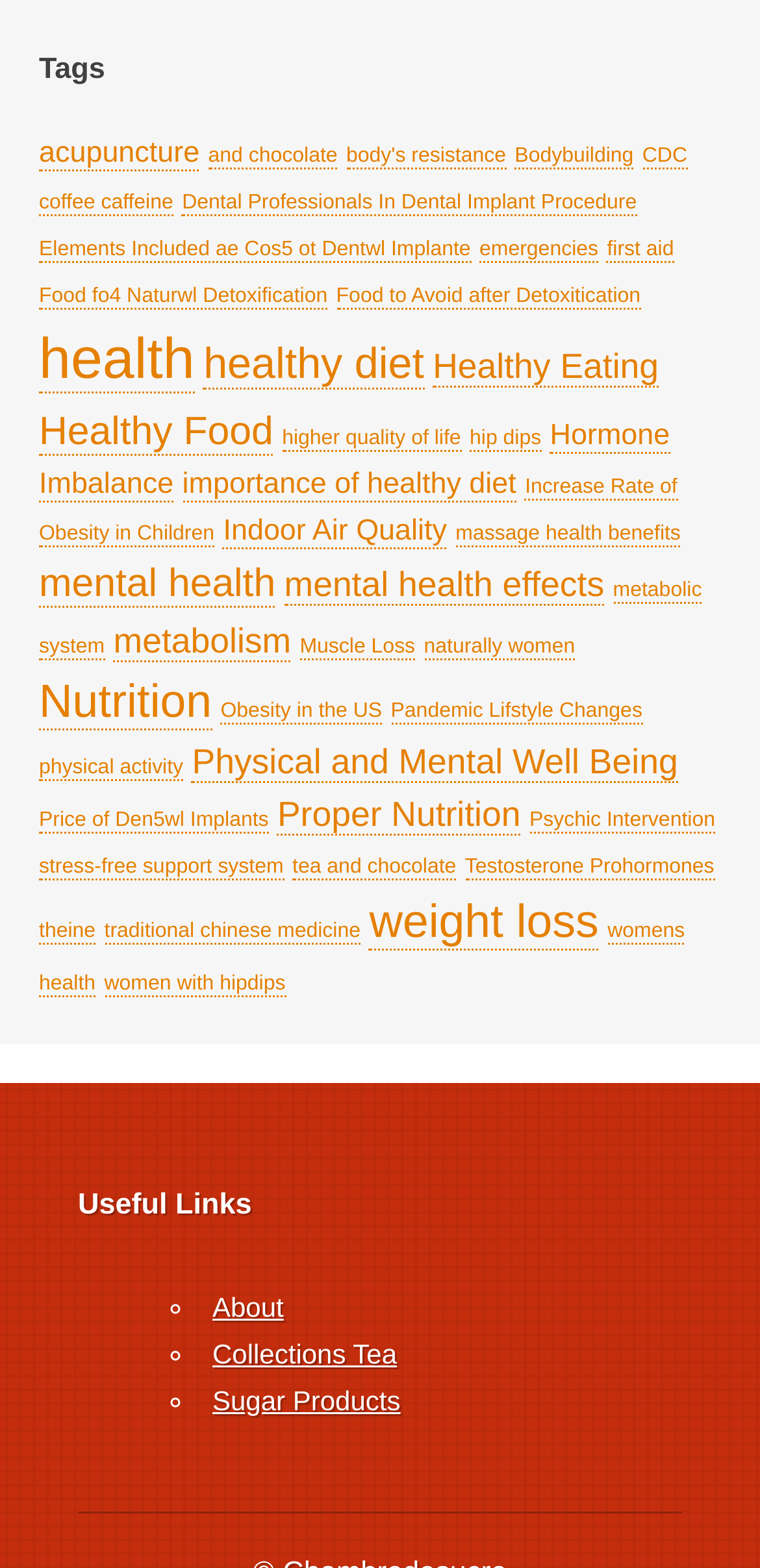Given the element description: "Physical and Mental Well Being", predict the bounding box coordinates of this UI element. The coordinates must be four float numbers between 0 and 1, given as [left, top, right, bottom].

[0.253, 0.506, 0.892, 0.532]